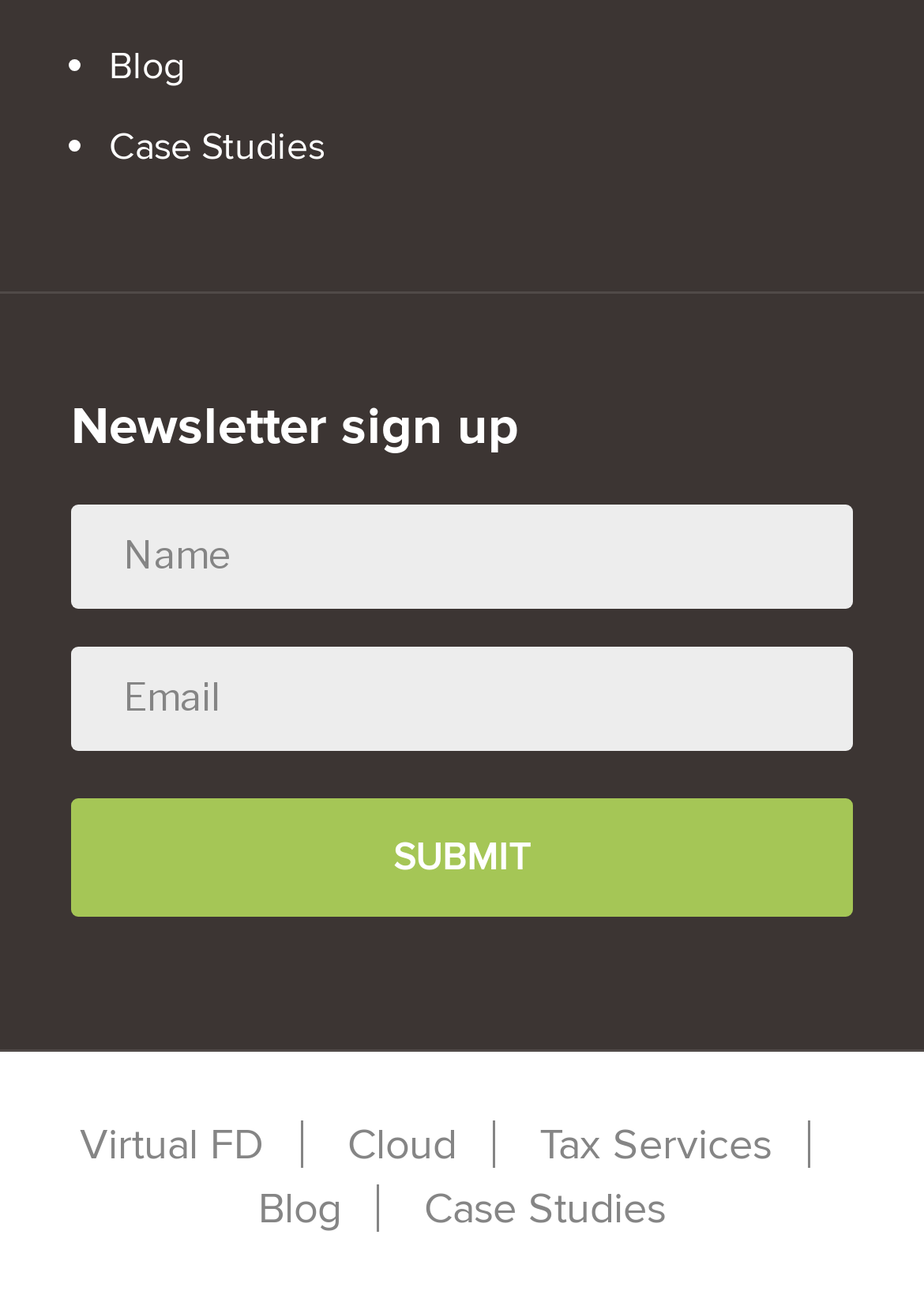Identify the bounding box of the UI element that matches this description: "Tax Services".

[0.583, 0.868, 0.835, 0.905]